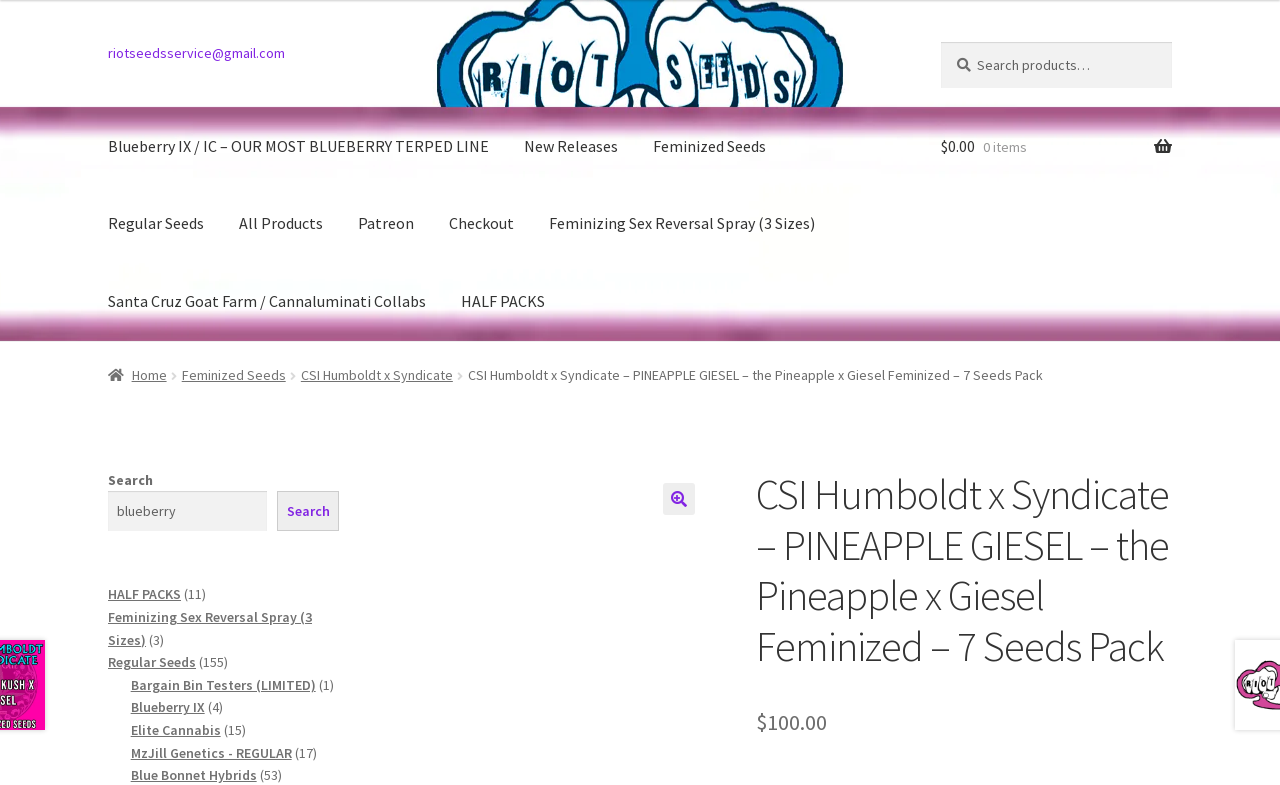Please find the bounding box coordinates in the format (top-left x, top-left y, bottom-right x, bottom-right y) for the given element description. Ensure the coordinates are floating point numbers between 0 and 1. Description: Blue Bonnet Hybrids

[0.102, 0.976, 0.201, 0.999]